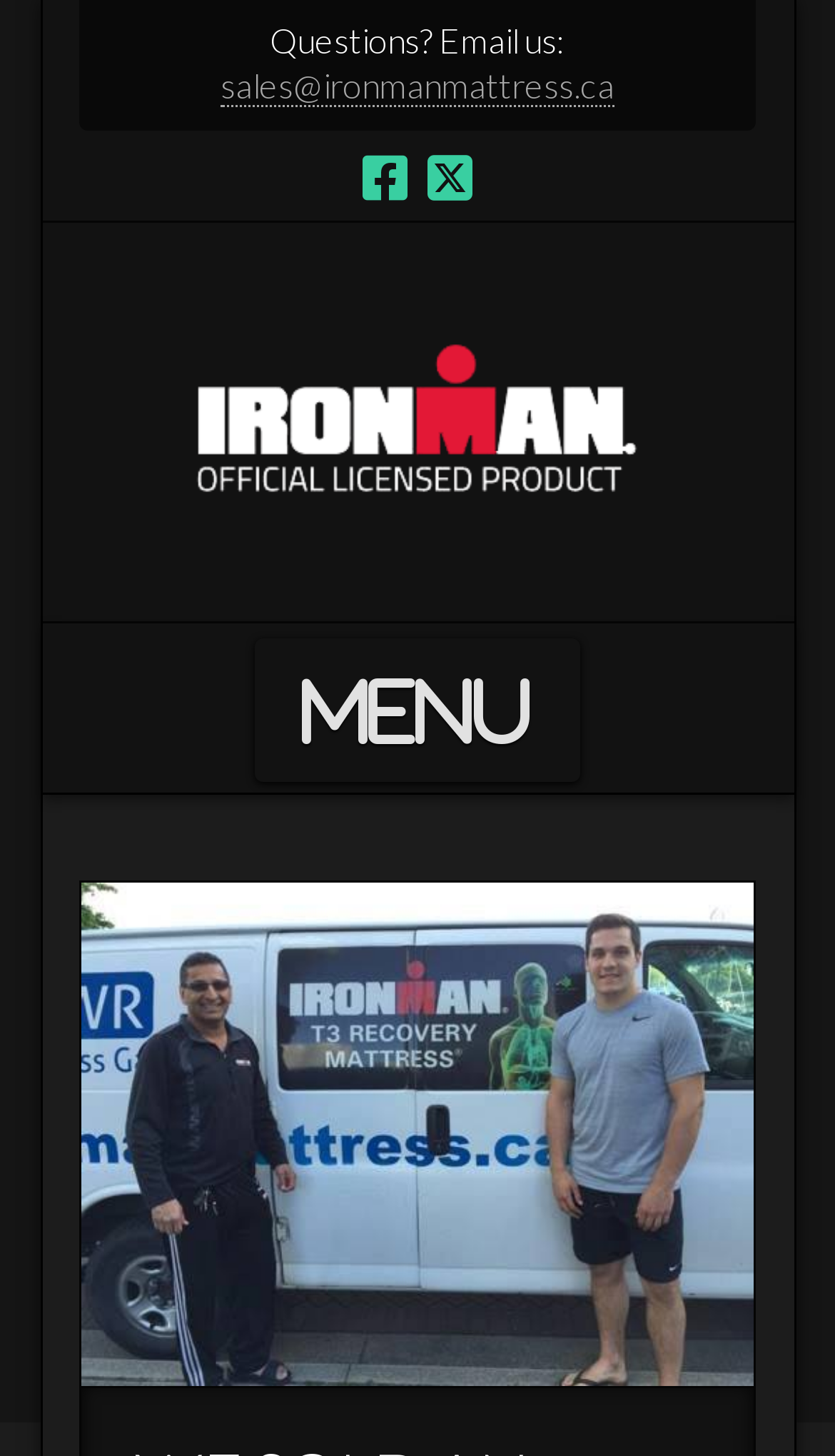Reply to the question below using a single word or brief phrase:
What is the purpose of the button at the top of the webpage?

Navigation